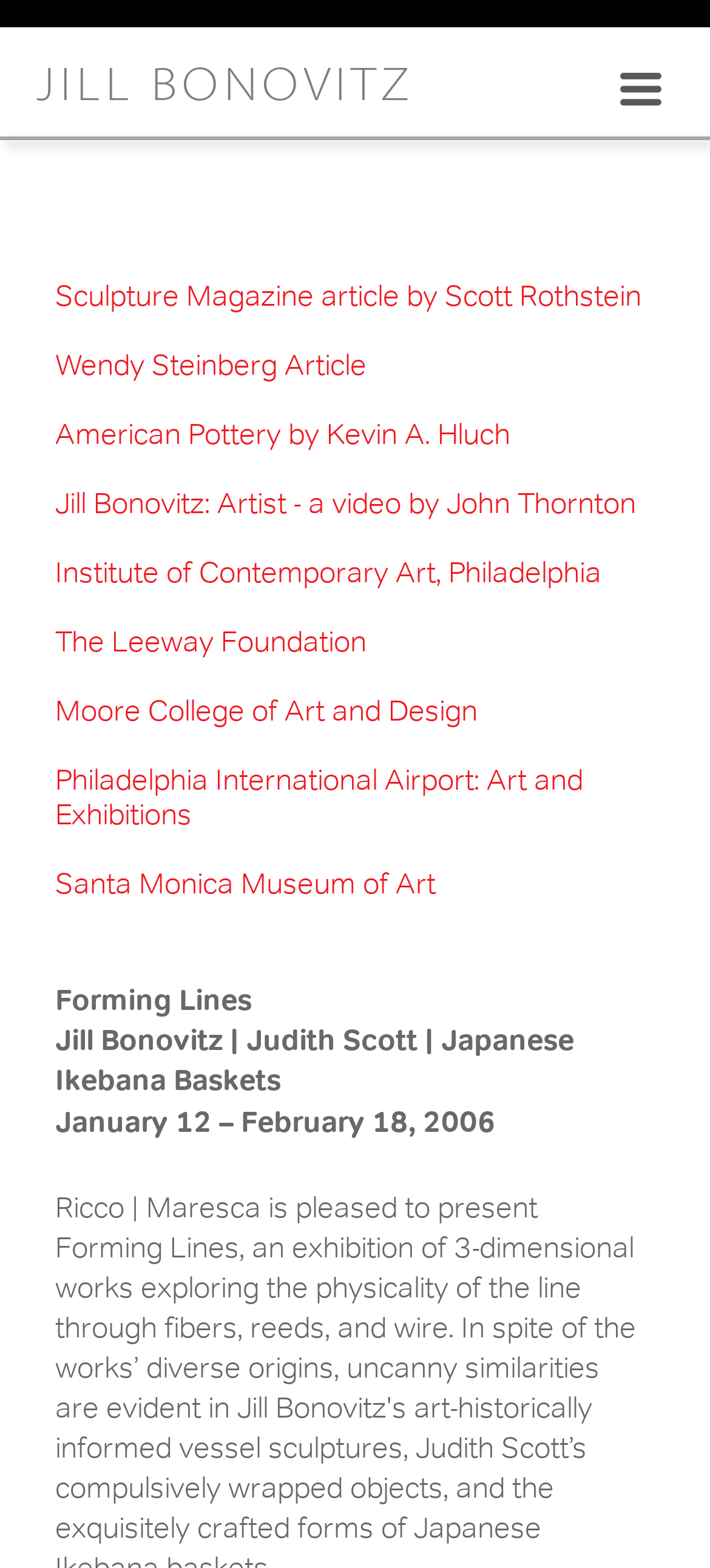Give a one-word or short-phrase answer to the following question: 
What is the title of the exhibition?

Forming Lines